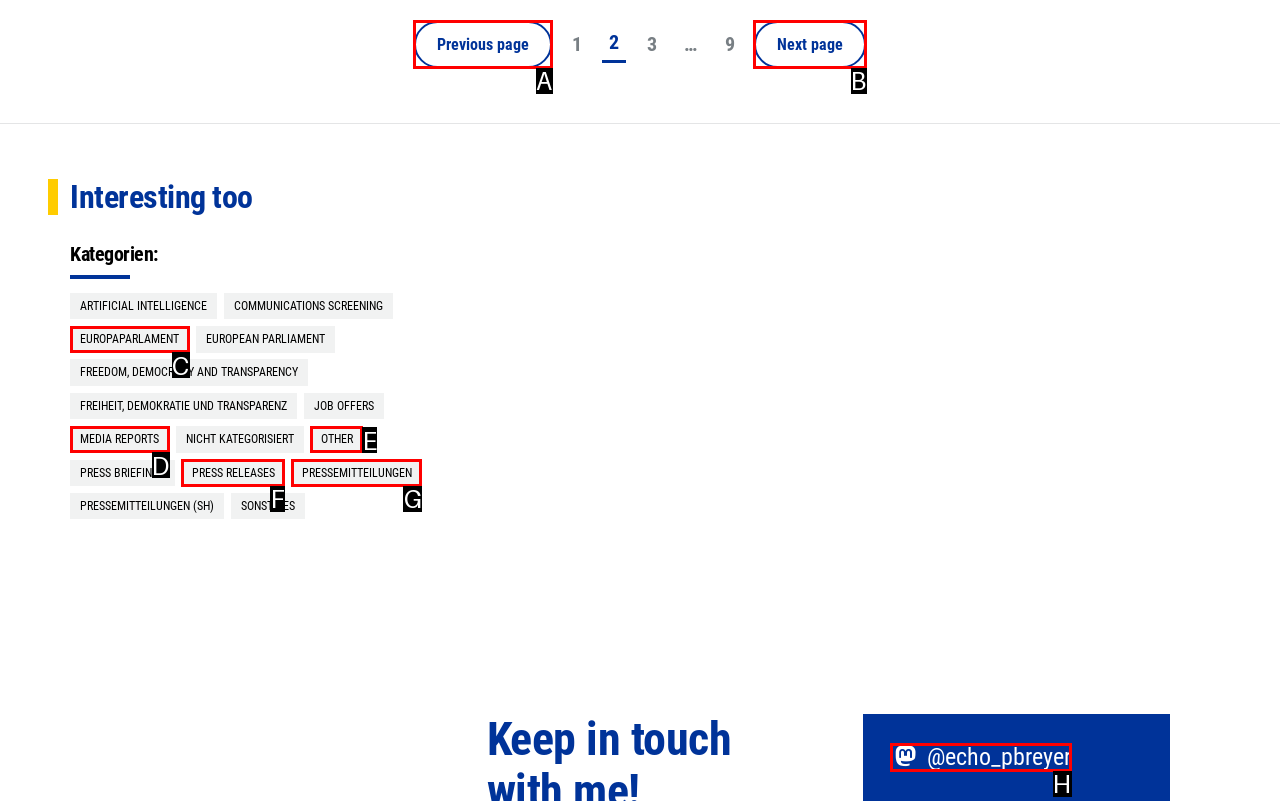To achieve the task: Search MDN, which HTML element do you need to click?
Respond with the letter of the correct option from the given choices.

None